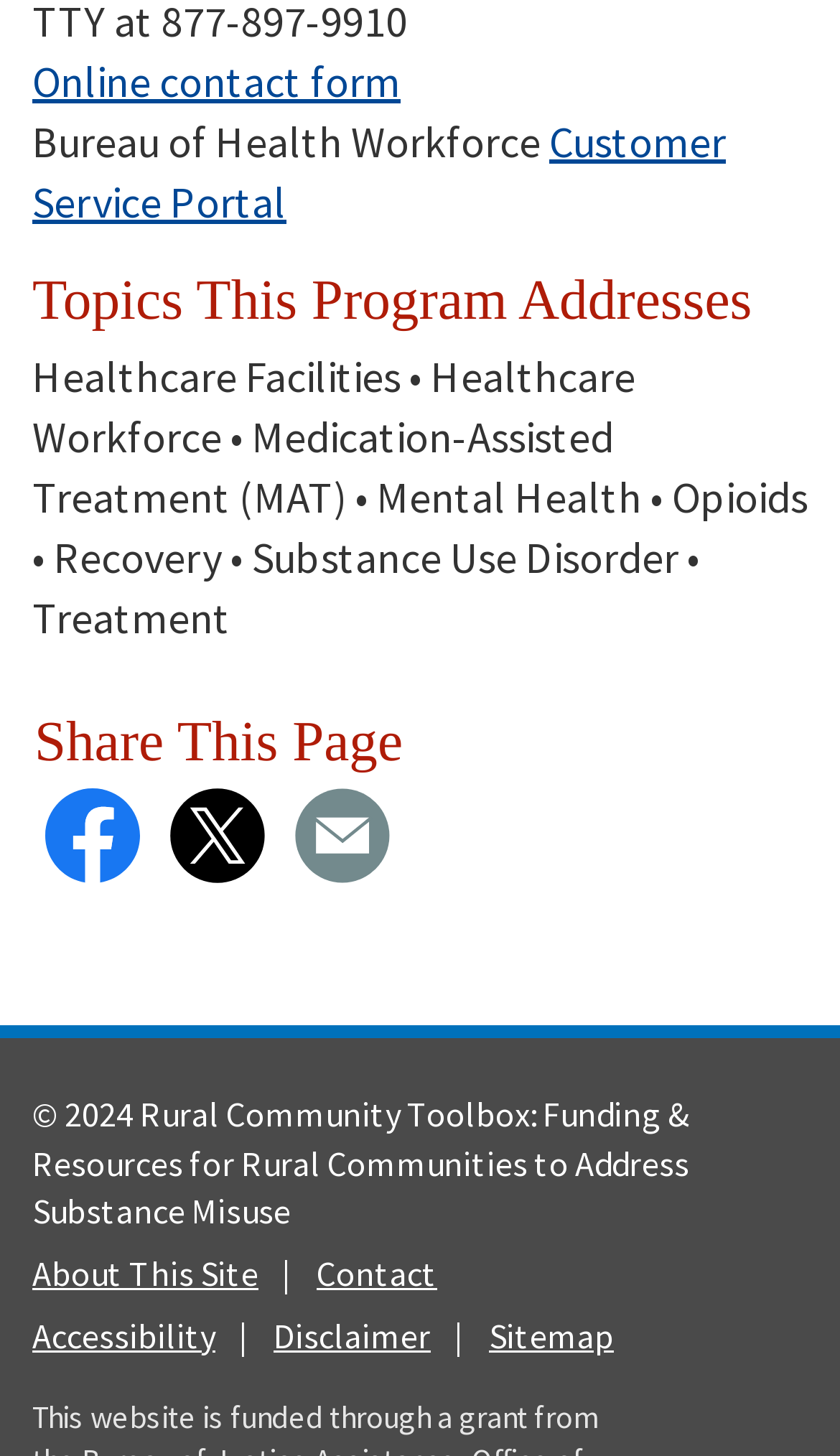Provide the bounding box coordinates of the area you need to click to execute the following instruction: "Fill out the online contact form".

[0.038, 0.038, 0.477, 0.074]